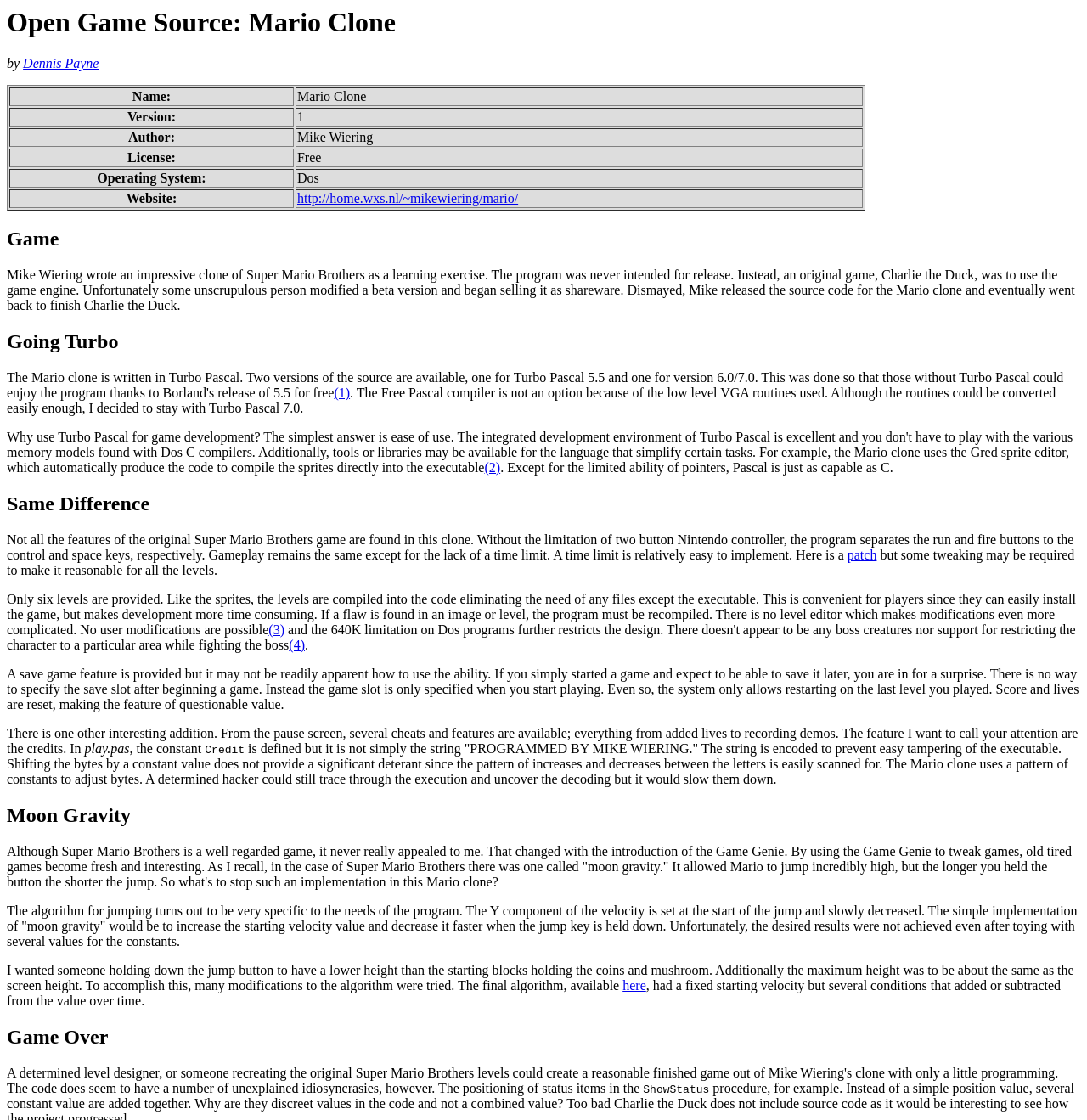What is the operating system required for the game?
Answer the question with a detailed explanation, including all necessary information.

The answer can be found in the table section of the webpage, where it is mentioned that the operating system required for the game is 'Dos'.